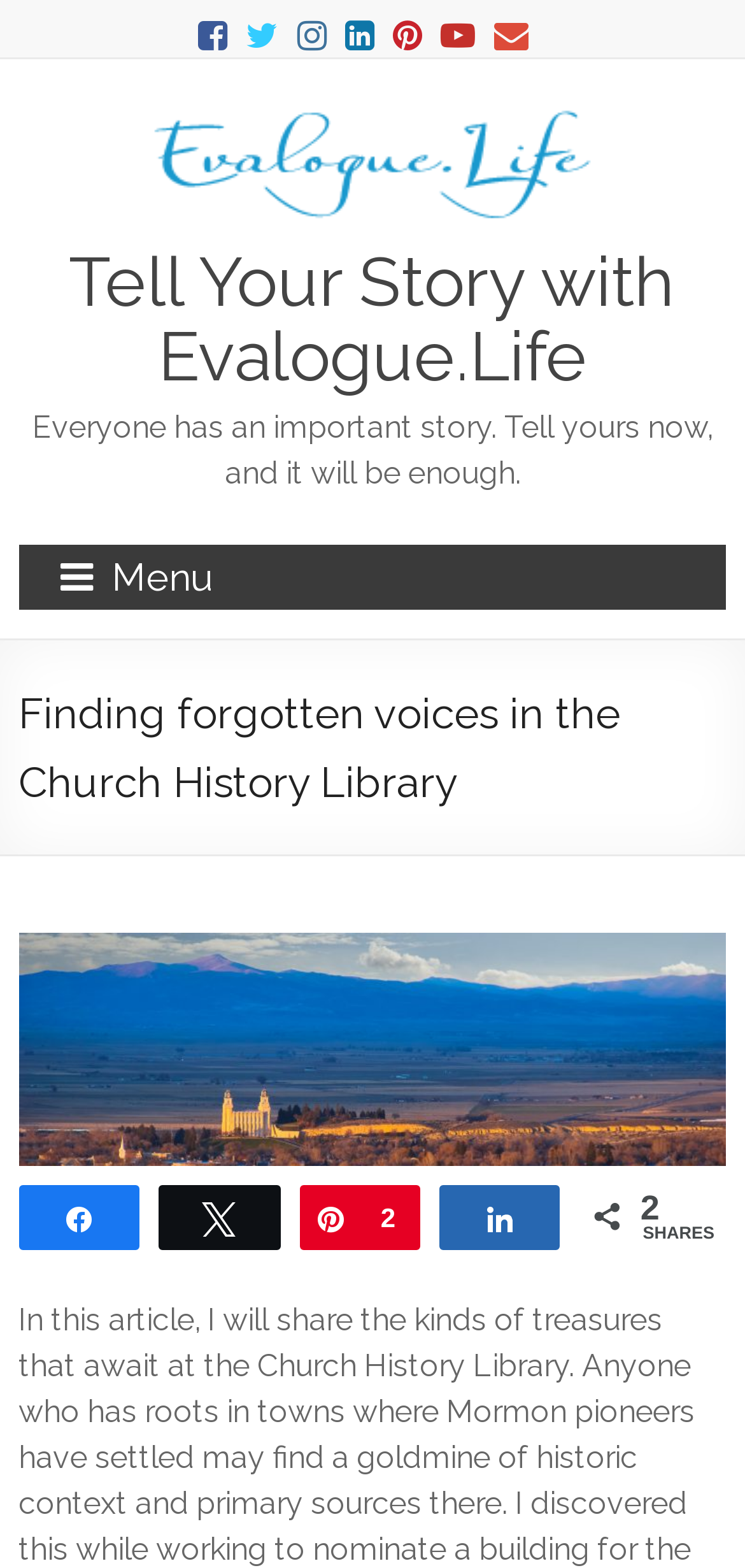Using the element description inmateinfo@cabail.com, predict the bounding box coordinates for the UI element. Provide the coordinates in (top-left x, top-left y, bottom-right x, bottom-right y) format with values ranging from 0 to 1.

None